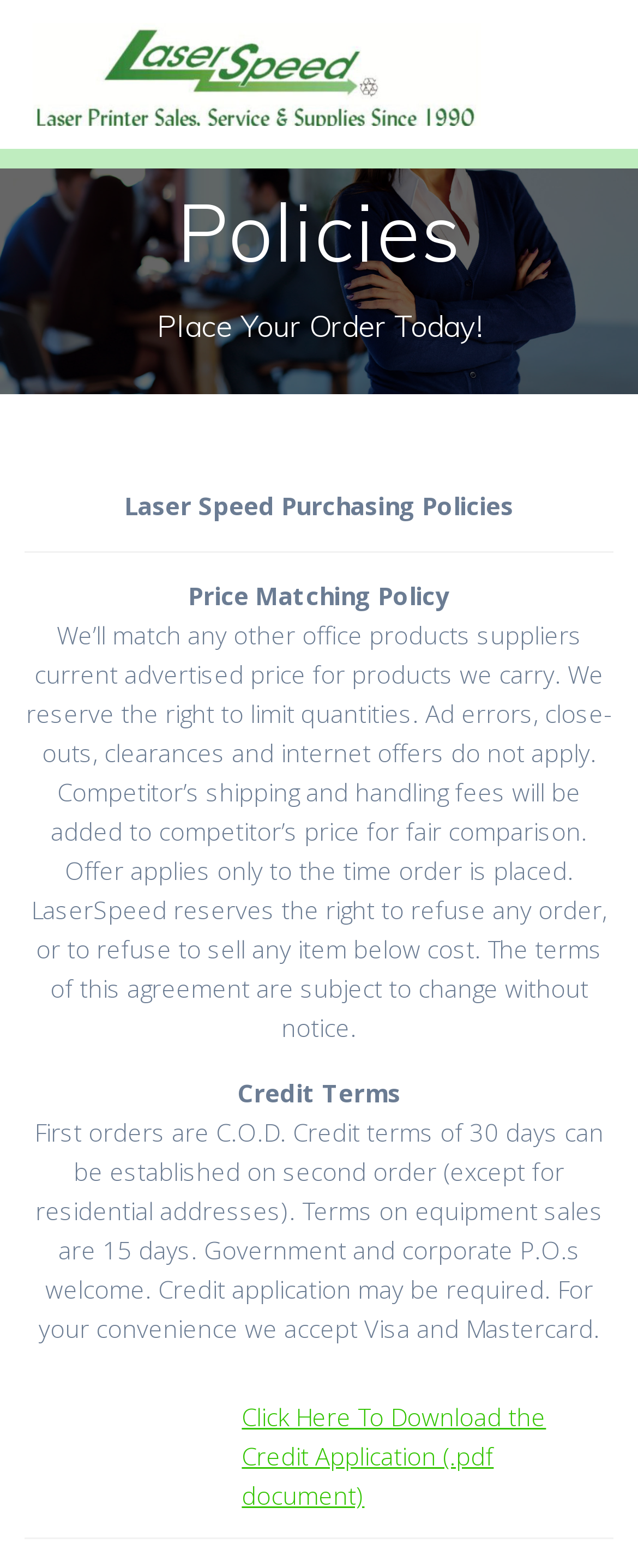Give a comprehensive overview of the webpage, including key elements.

The webpage is about the policies of LaserSpeed Inc. At the top left, there is a link and an image with the company name "LaserSpeed Inc". On the top right, there is a link with an icon. Below the company name, there is a heading that reads "Policies". 

Under the heading, there is a promotional text "Place Your Order Today!" in the middle of the page. Below this text, there is a table with a row that contains a grid cell with the title "Laser Speed Purchasing Policies". 

At the bottom of the page, there is another table with a row that has two grid cells. The first grid cell is empty, and the second grid cell contains a link to download a credit application in PDF format.